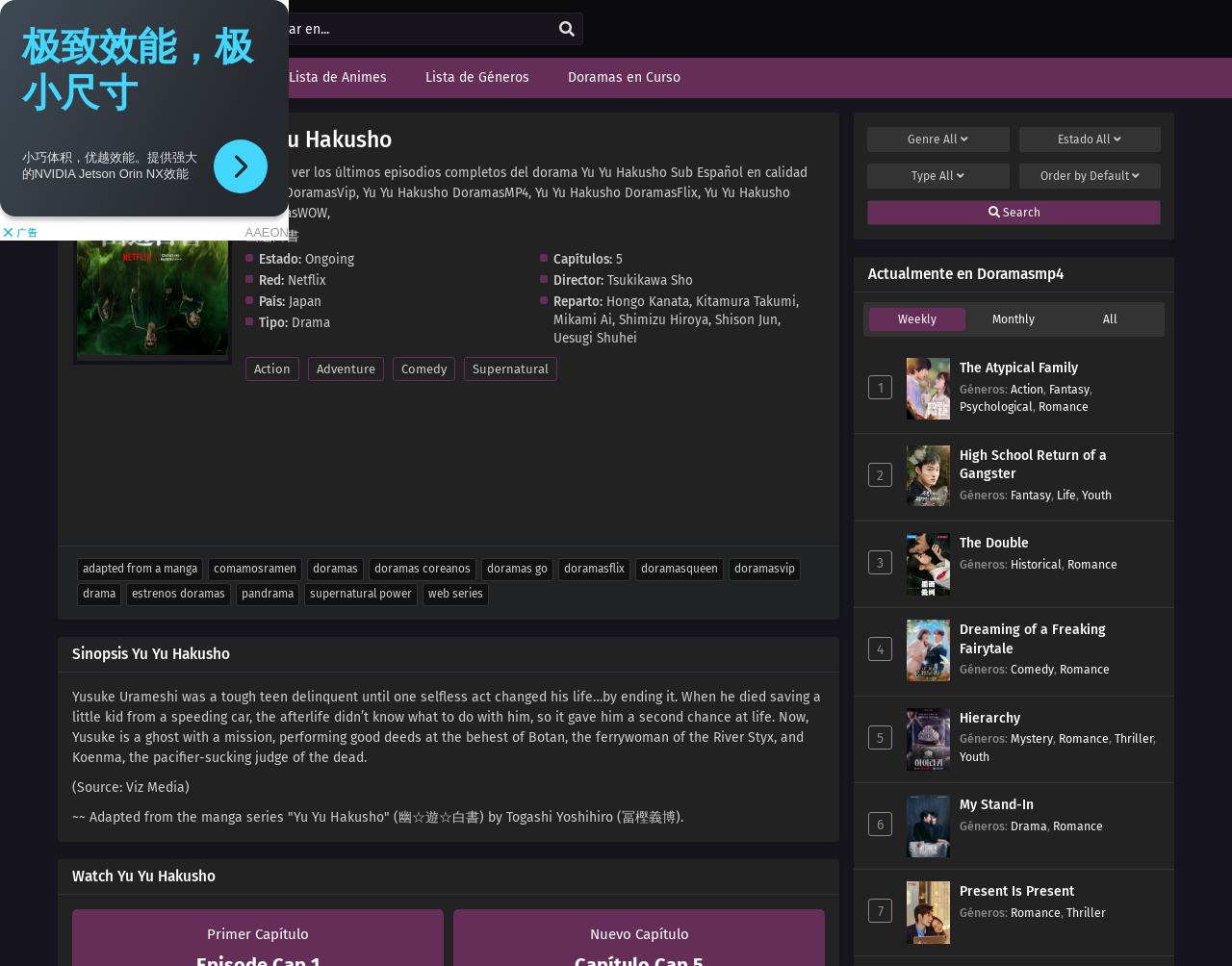Locate the bounding box coordinates of the element to click to perform the following action: 'Filter by Action genre'. The coordinates should be given as four float values between 0 and 1, in the form of [left, top, right, bottom].

[0.199, 0.37, 0.243, 0.394]